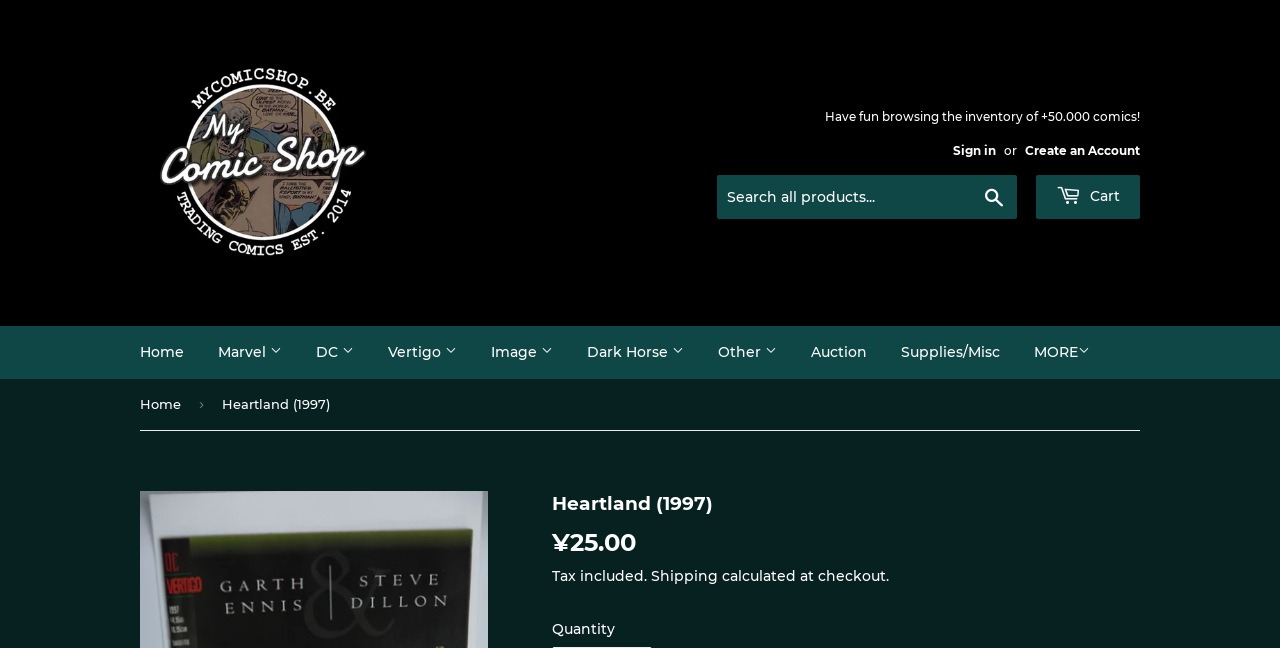How many categories are available in the menu?
Refer to the image and respond with a one-word or short-phrase answer.

7